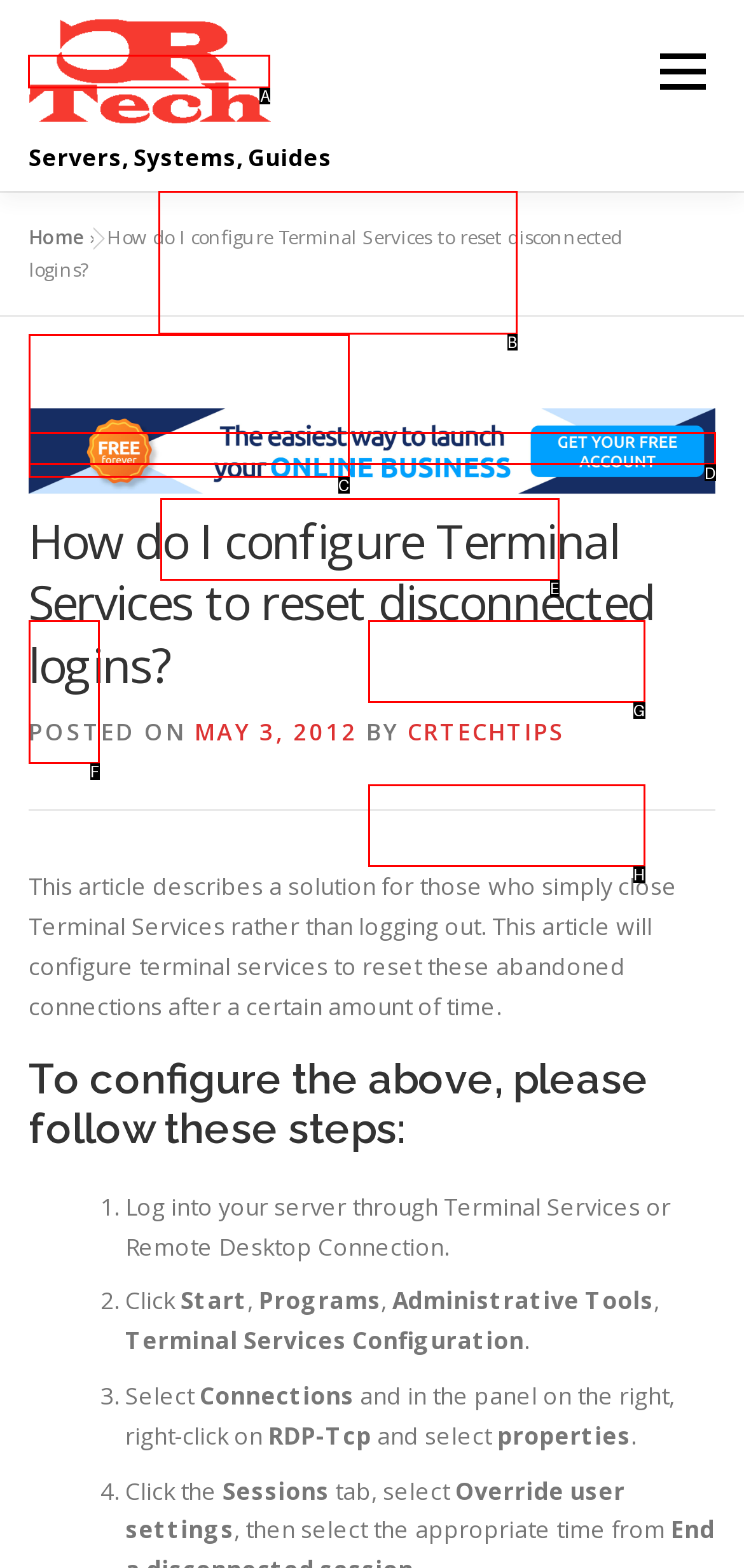Please indicate which HTML element should be clicked to fulfill the following task: Click on CR Tech. Provide the letter of the selected option.

A